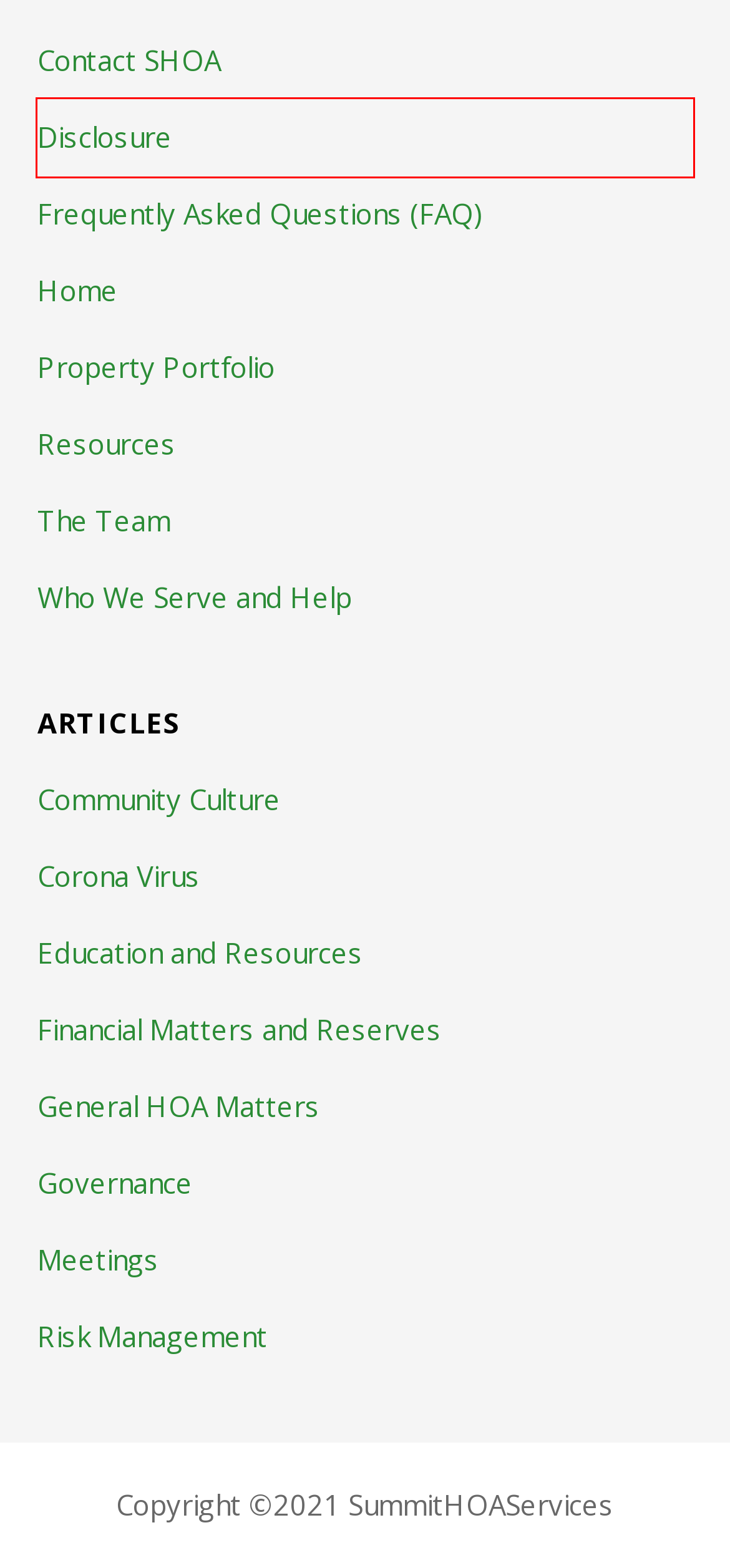Given a webpage screenshot with a red bounding box around a UI element, choose the webpage description that best matches the new webpage after clicking the element within the bounding box. Here are the candidates:
A. Disclosure – Summit HOA Services
B. Corona Virus – Summit HOA Services
C. Governance – Summit HOA Services
D. Property Portfolio – Summit HOA Services
E. The Team – Summit HOA Services
F. Education and Resources – Summit HOA Services
G. Community Culture – Summit HOA Services
H. Risk Management – Summit HOA Services

A